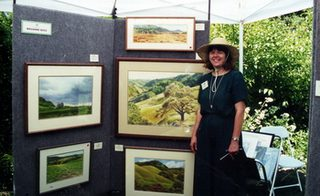What is the dominant color of the backdrop?
Carefully examine the image and provide a detailed answer to the question.

The backdrop is adorned with a muted gray fabric, which allows the artwork to stand out prominently, and it is the dominant color of the backdrop.